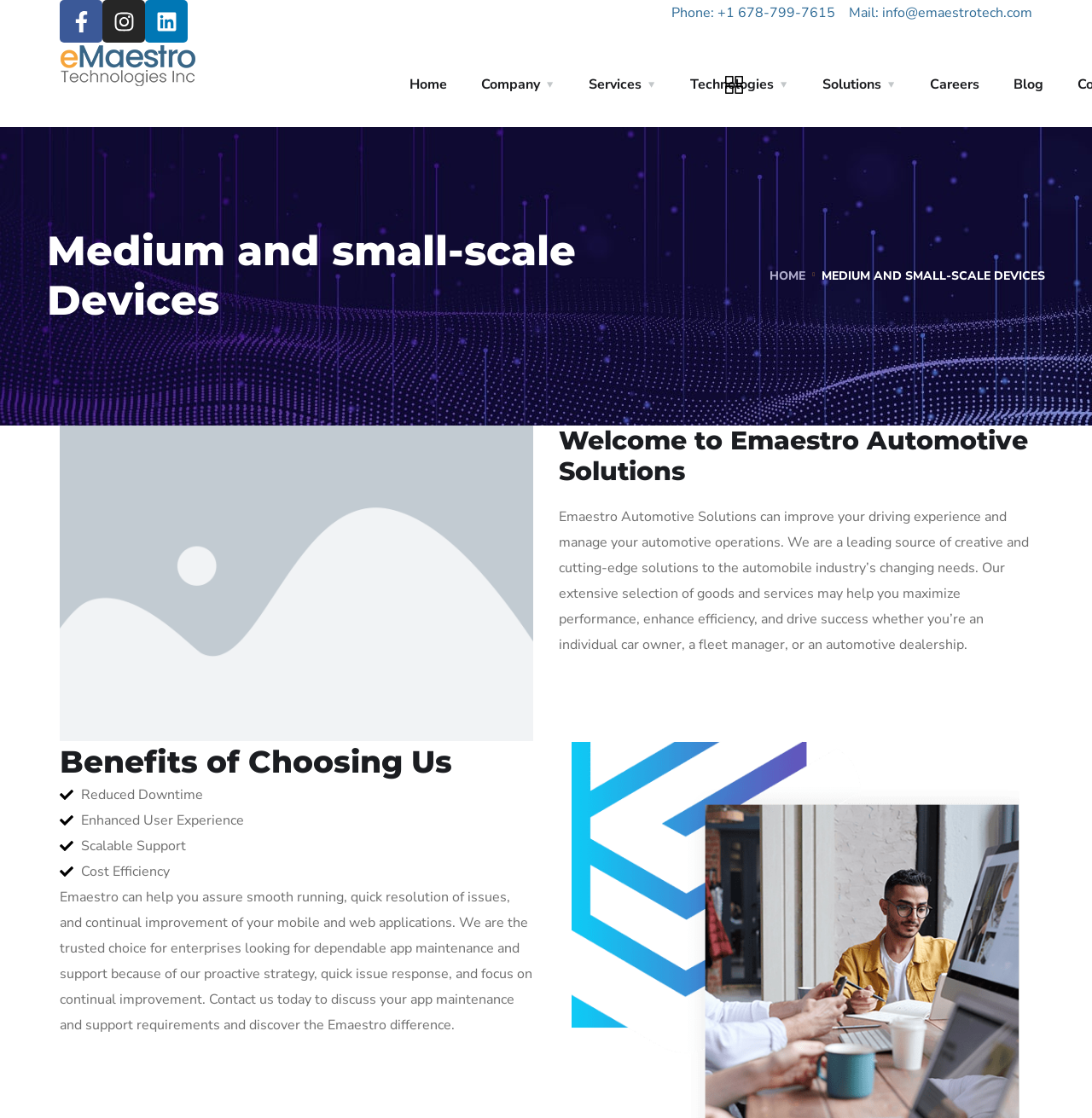Pinpoint the bounding box coordinates of the area that should be clicked to complete the following instruction: "Send an email to info@emaestrotech.com". The coordinates must be given as four float numbers between 0 and 1, i.e., [left, top, right, bottom].

[0.777, 0.0, 0.945, 0.023]